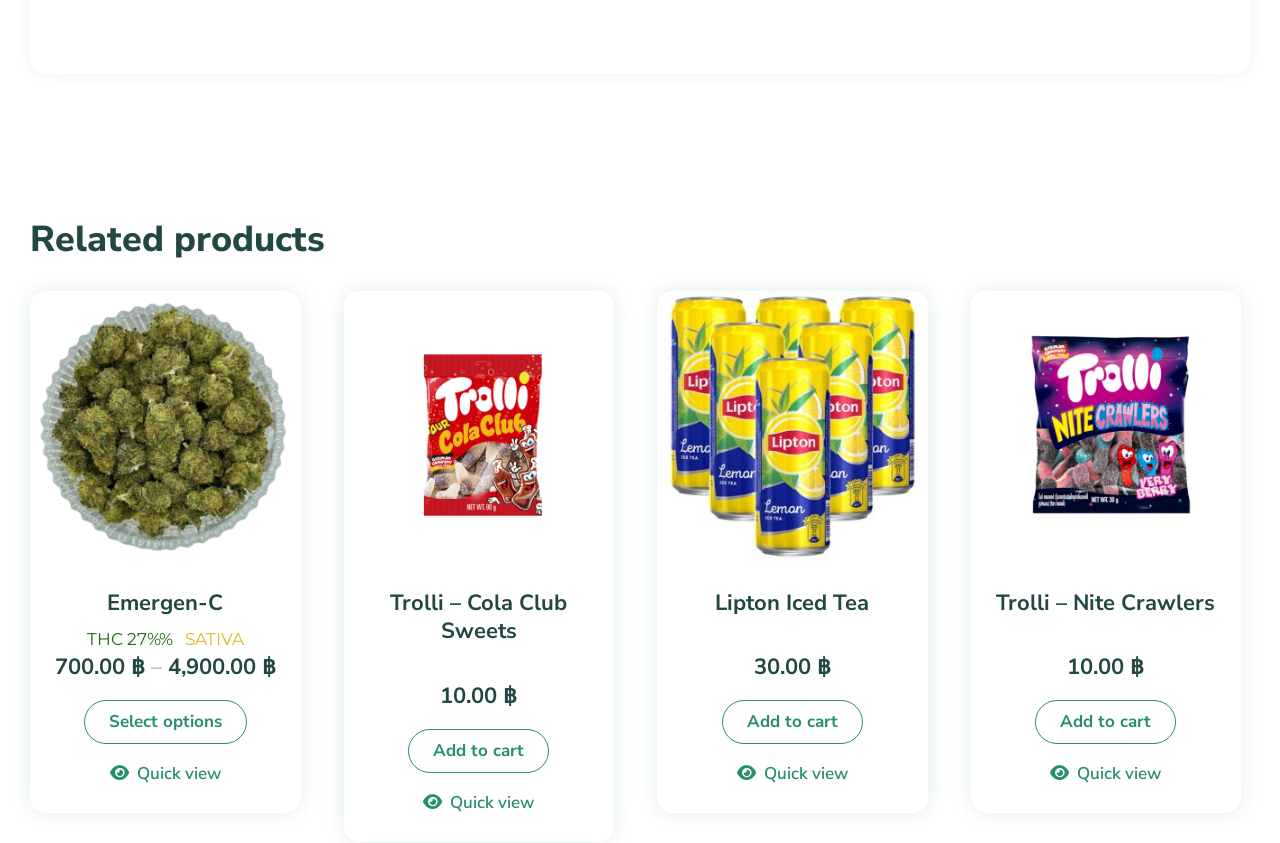What is the function of the button with the icon uf06e? Please answer the question using a single word or phrase based on the image.

Quick view